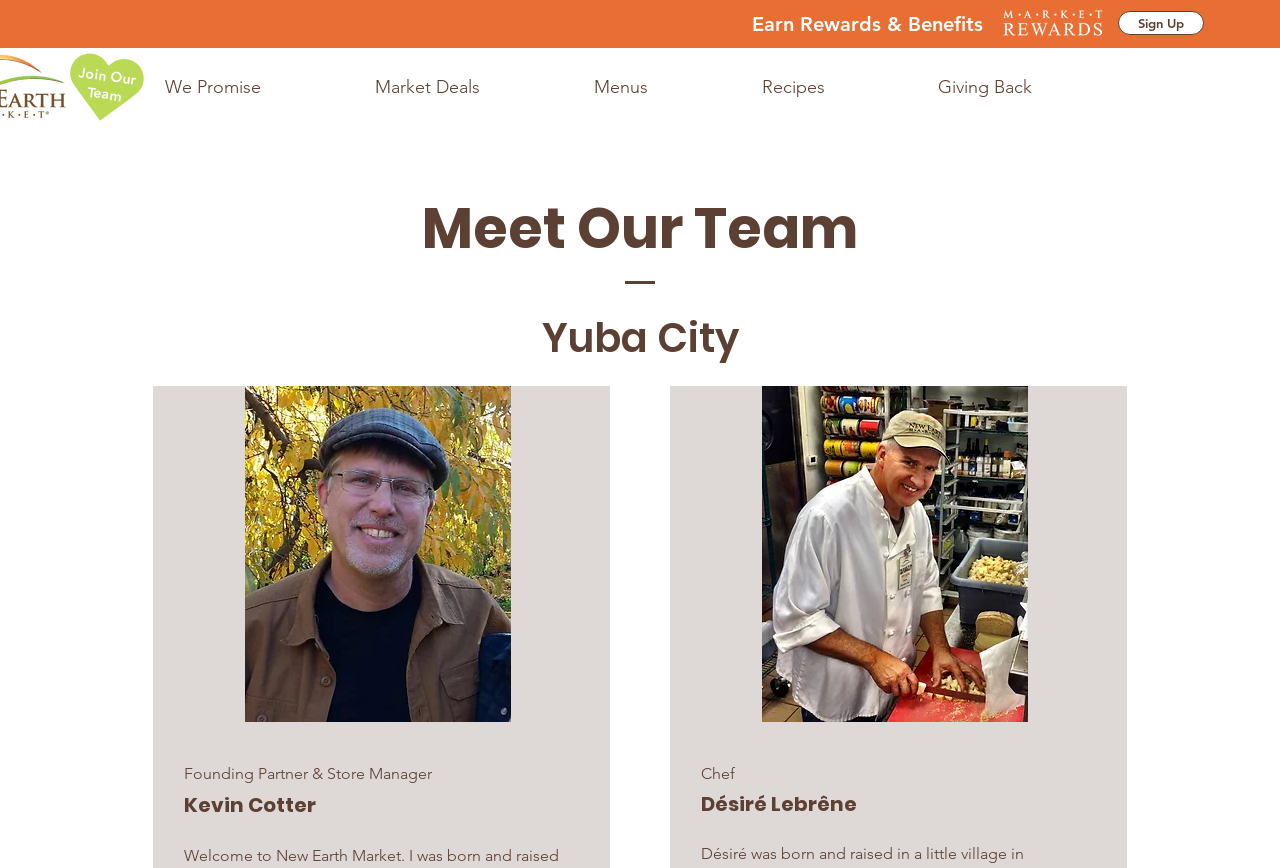Locate the bounding box coordinates of the area where you should click to accomplish the instruction: "Click on Sign Up".

[0.873, 0.013, 0.941, 0.04]